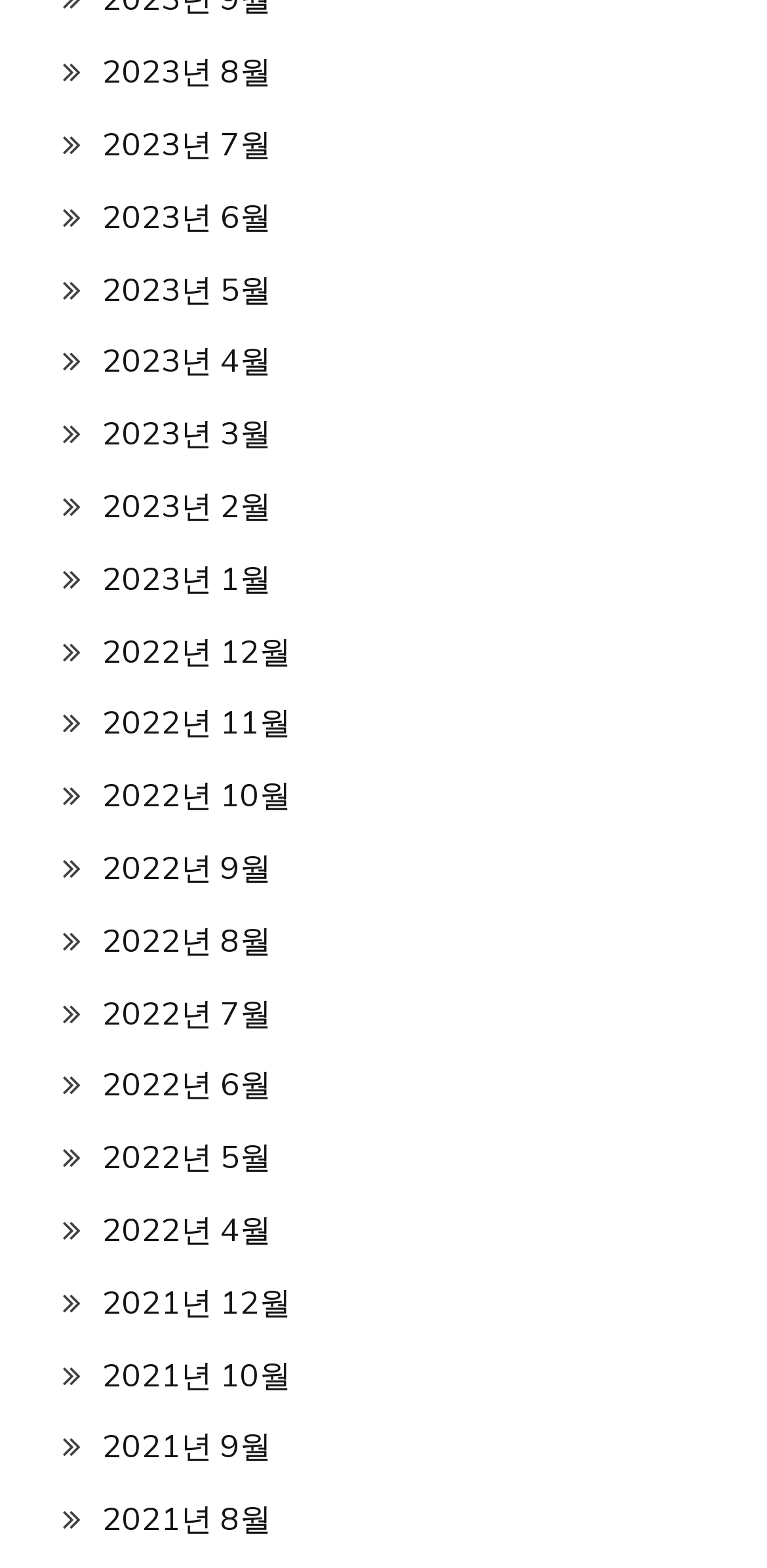Using the provided element description: "aria-label="advertisement"", identify the bounding box coordinates. The coordinates should be four floats between 0 and 1 in the order [left, top, right, bottom].

None